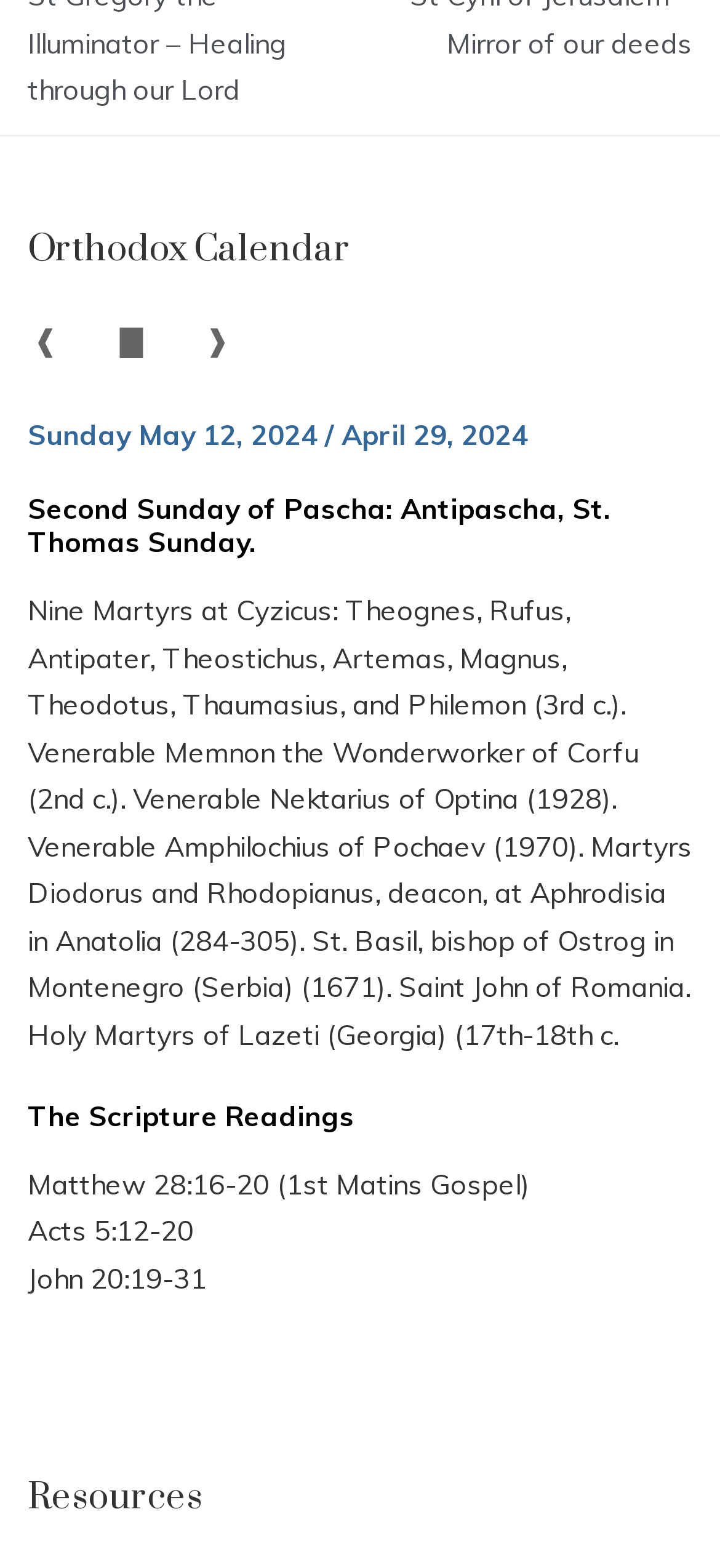Show me the bounding box coordinates of the clickable region to achieve the task as per the instruction: "Click the '❰' button".

[0.008, 0.197, 0.118, 0.241]